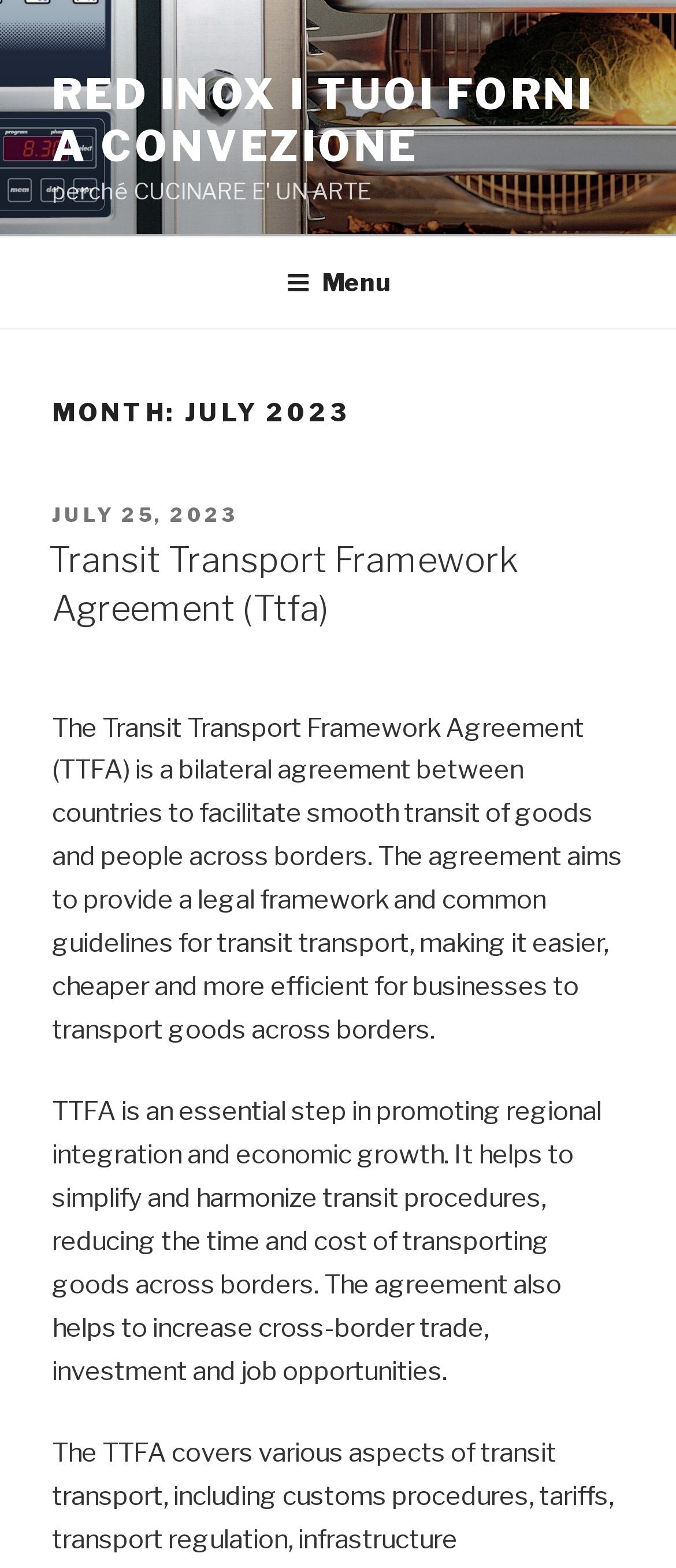Identify the bounding box for the UI element described as: "Menu". Ensure the coordinates are four float numbers between 0 and 1, formatted as [left, top, right, bottom].

None